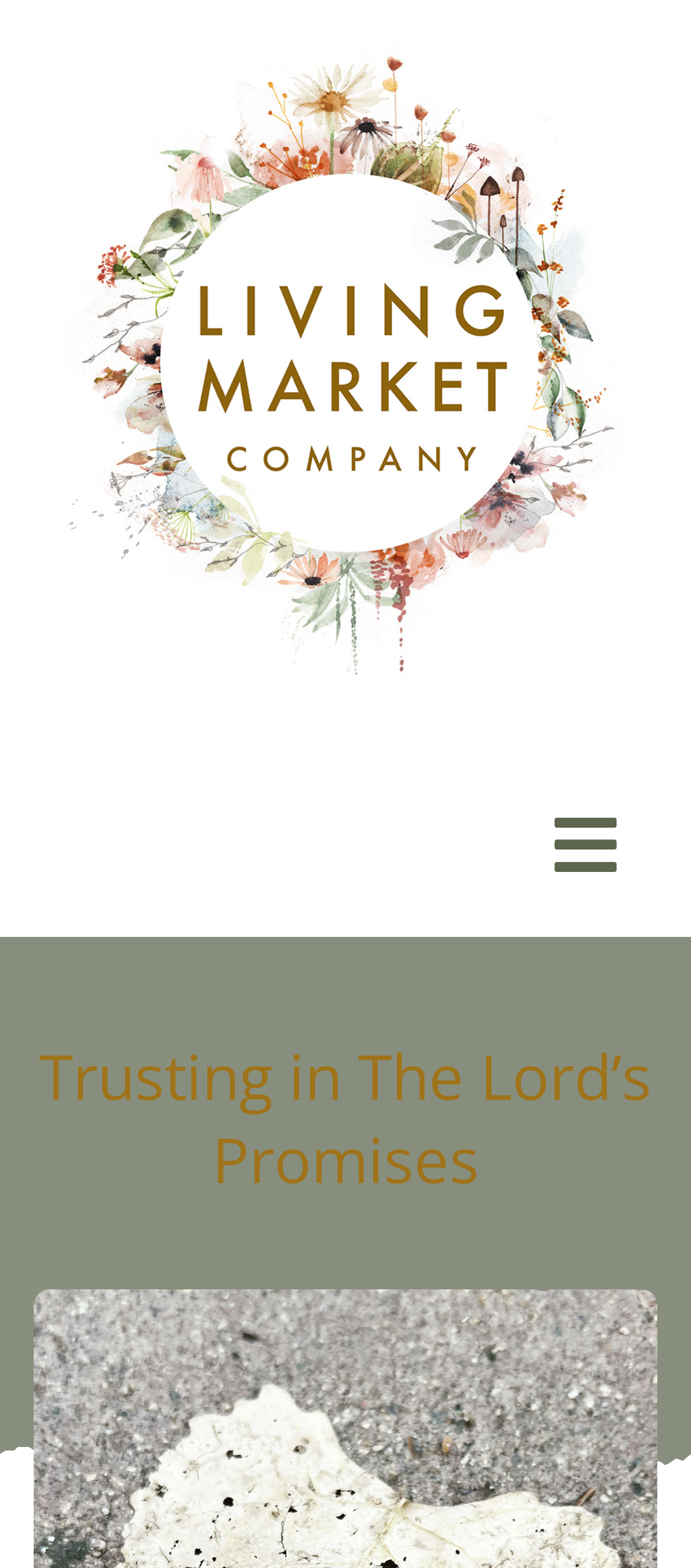Can you specify the bounding box coordinates for the region that should be clicked to fulfill this instruction: "Click the Living Market Company Logo".

[0.05, 0.02, 0.95, 0.044]